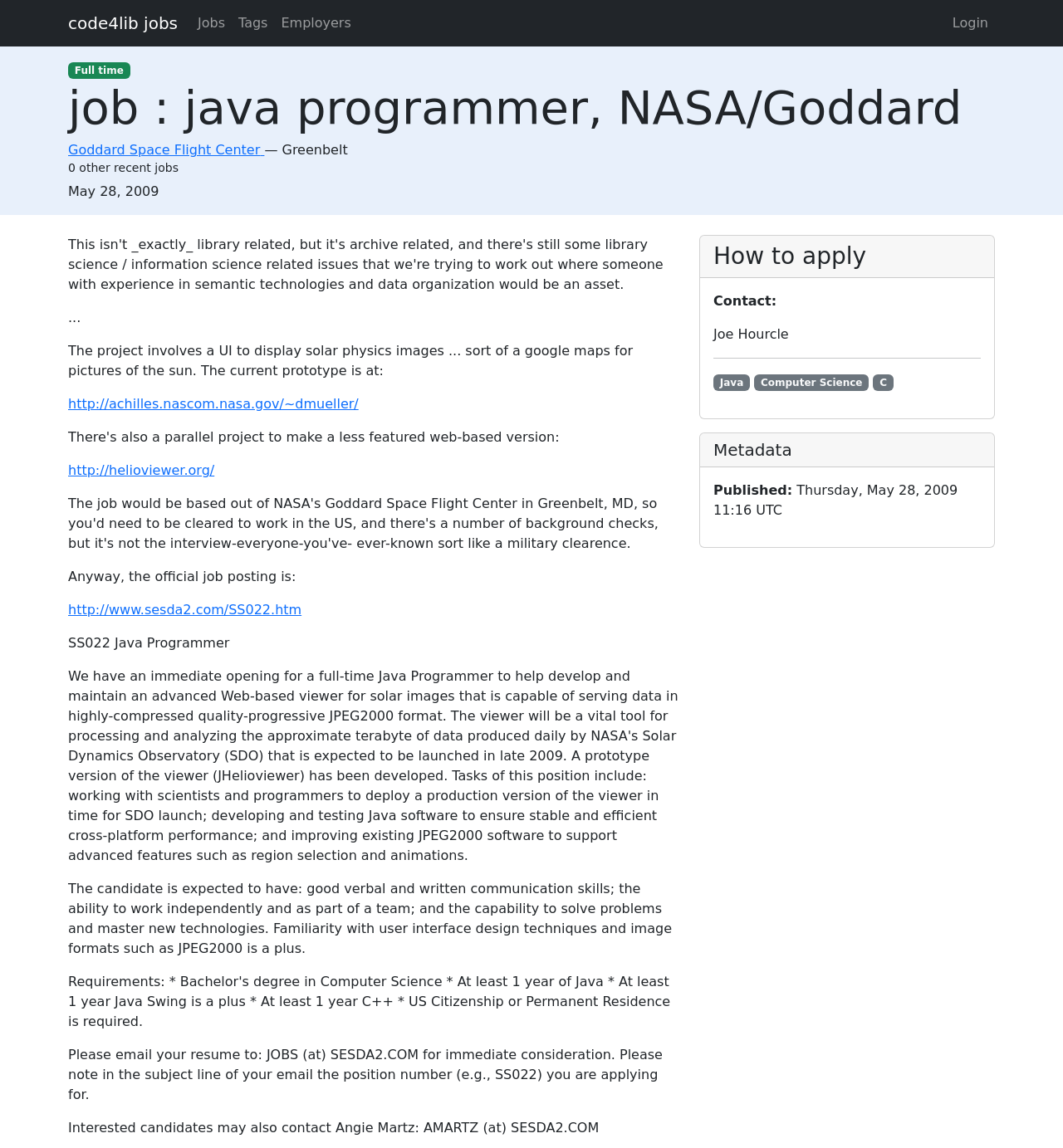Please identify the bounding box coordinates of the element that needs to be clicked to perform the following instruction: "Click on the 'code4lib jobs' link".

[0.064, 0.006, 0.167, 0.035]